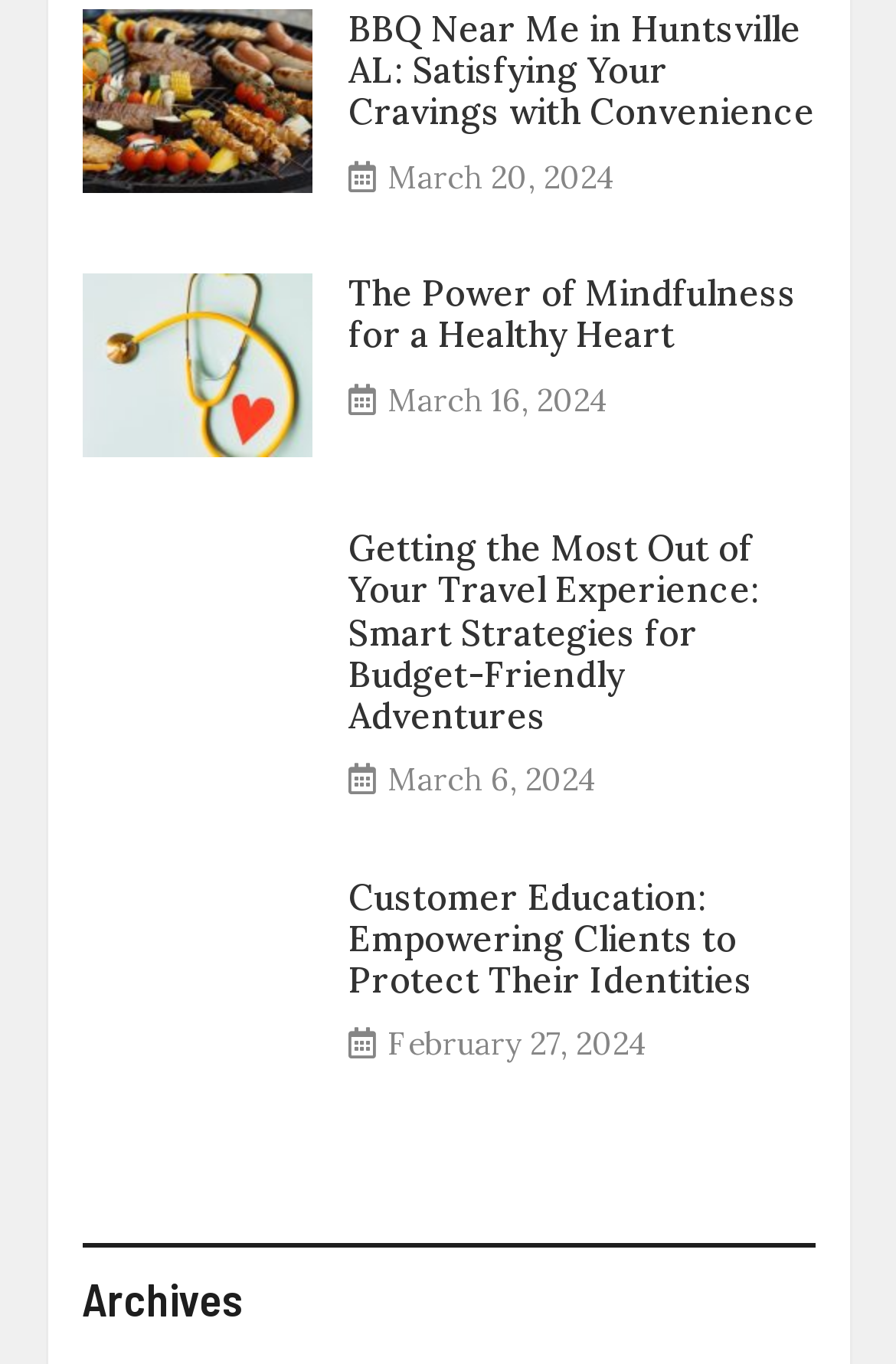What is the category of the articles on this webpage?
Respond to the question with a single word or phrase according to the image.

Archives